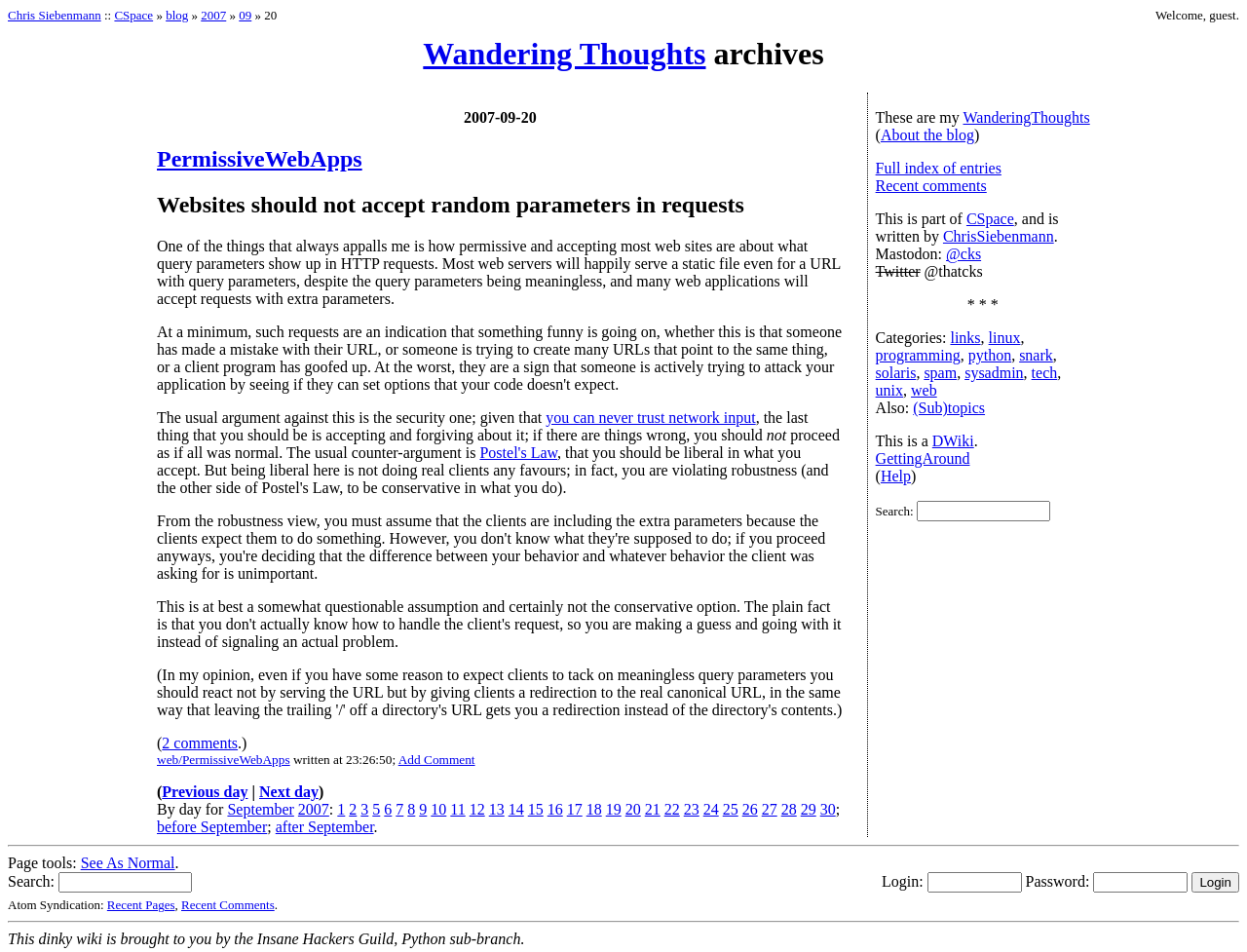Determine the bounding box coordinates of the section to be clicked to follow the instruction: "Add a comment". The coordinates should be given as four float numbers between 0 and 1, formatted as [left, top, right, bottom].

[0.319, 0.79, 0.381, 0.806]